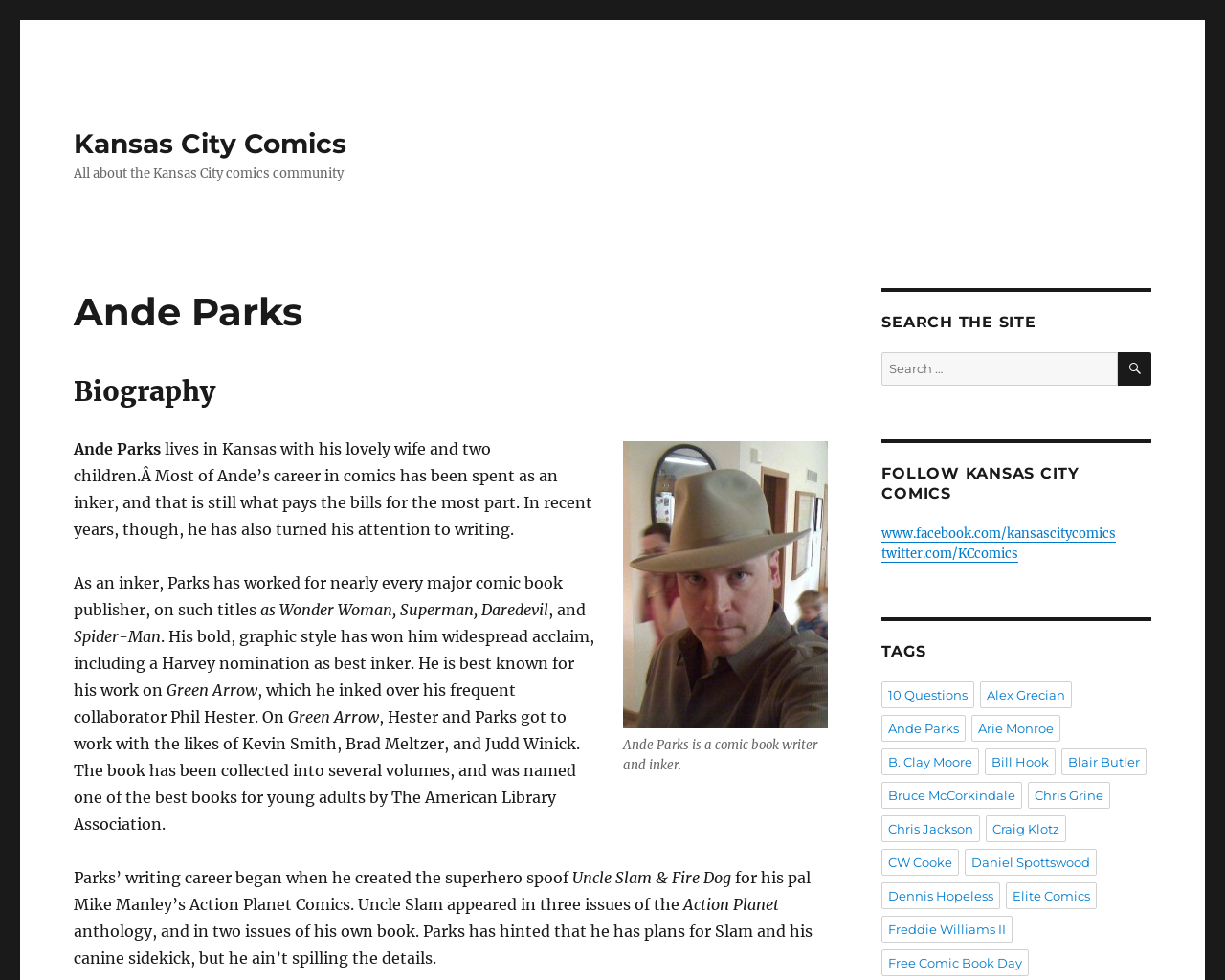Given the description: "B. Clay Moore", determine the bounding box coordinates of the UI element. The coordinates should be formatted as four float numbers between 0 and 1, [left, top, right, bottom].

[0.72, 0.764, 0.799, 0.791]